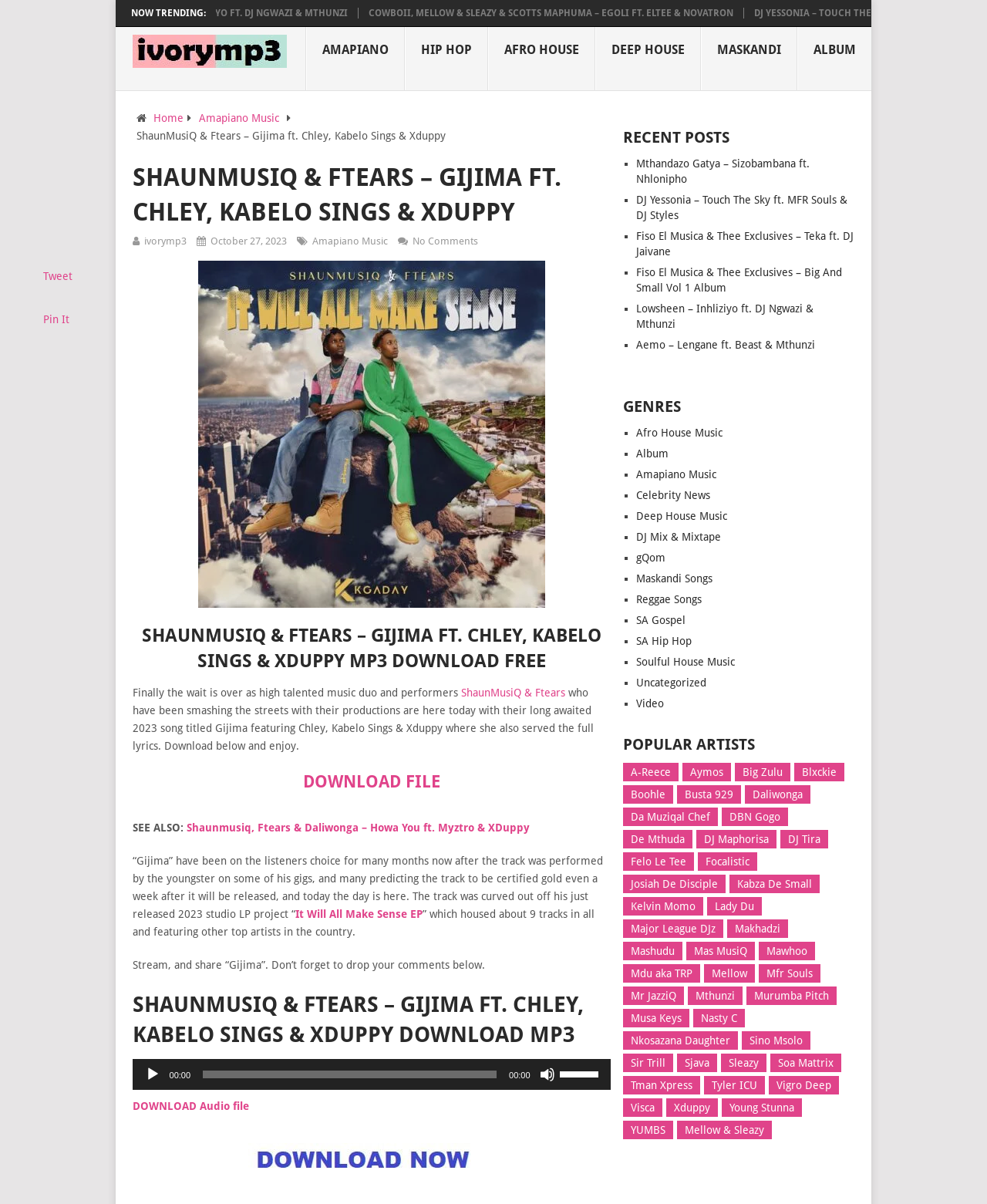Please reply to the following question with a single word or a short phrase:
How many tracks are in the 'It Will All Make Sense EP' album?

9